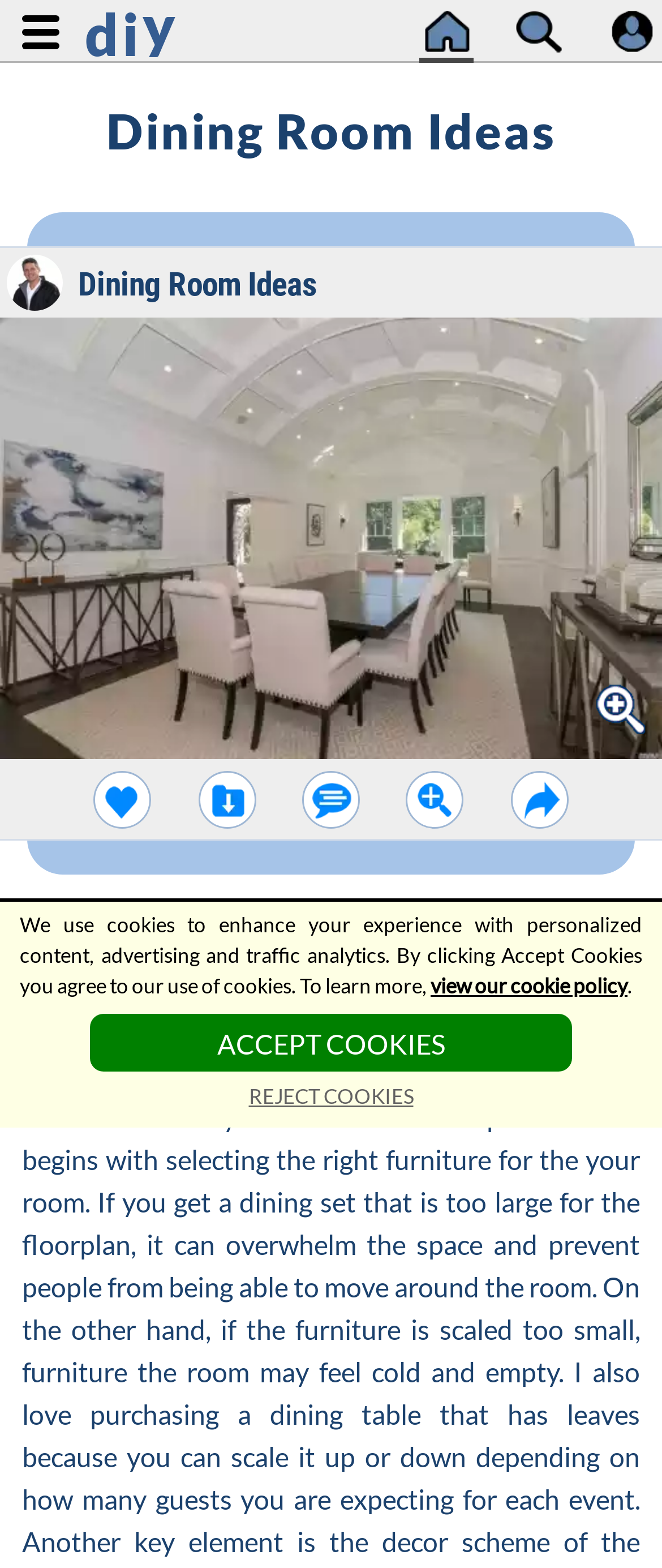Identify the bounding box coordinates of the region that should be clicked to execute the following instruction: "learn about smart flooring".

[0.01, 0.163, 0.095, 0.198]